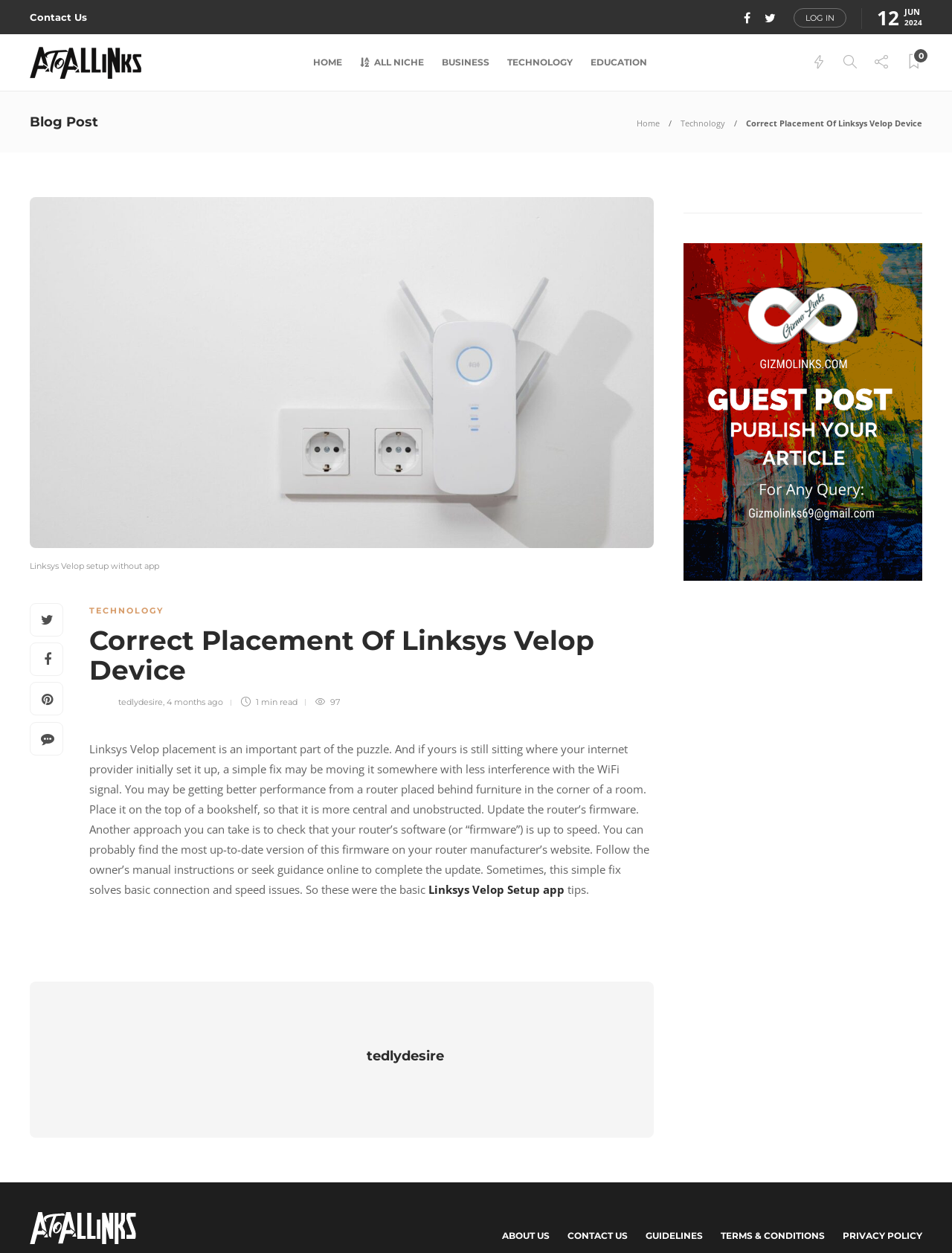Where is the recommended placement of the router?
Please provide a single word or phrase as your answer based on the image.

On top of a bookshelf